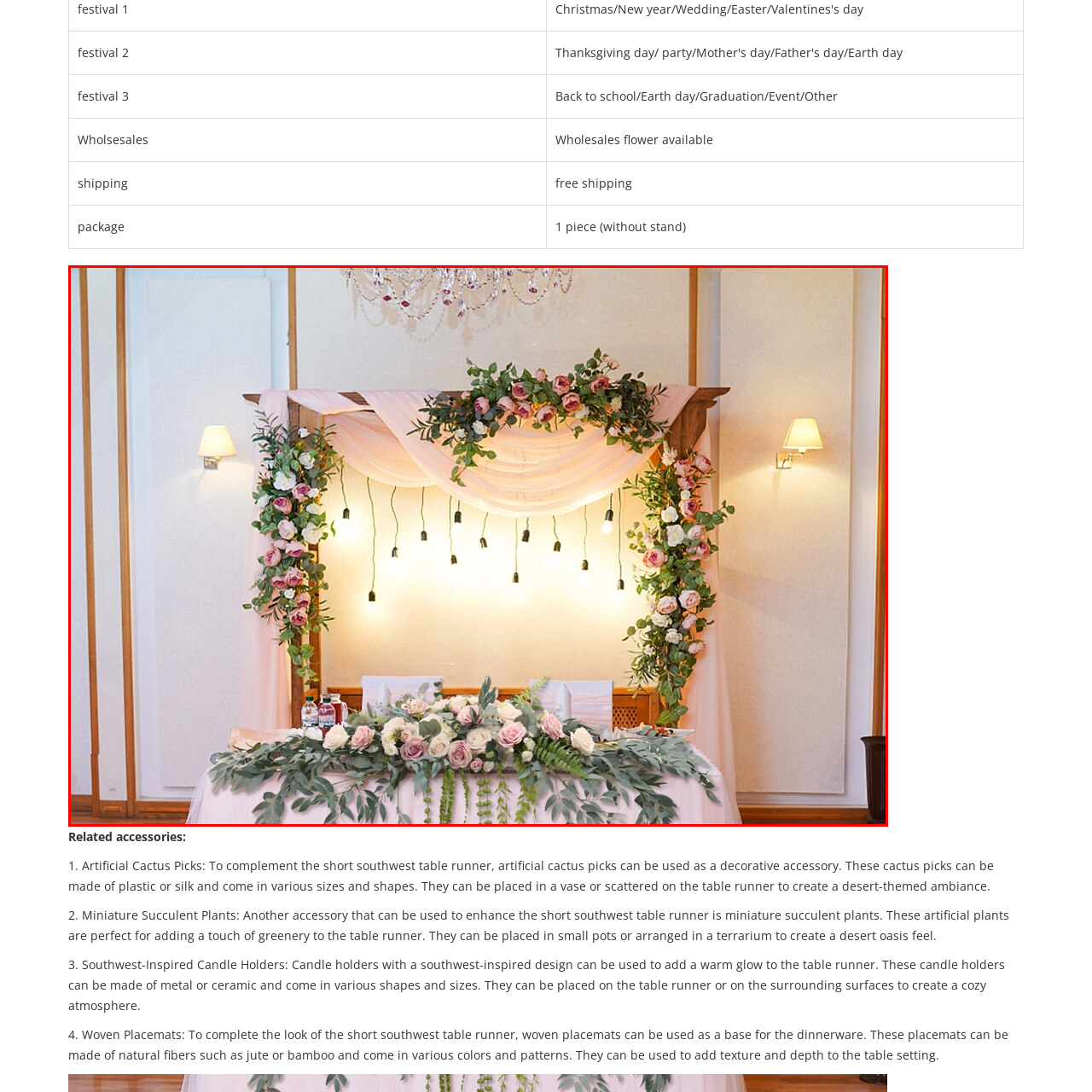What type of event is the table setting ideal for?
Please analyze the image within the red bounding box and offer a comprehensive answer to the question.

The caption states that the table setting is ideal for a special event such as a wedding or party, suggesting that it is suitable for formal gatherings.